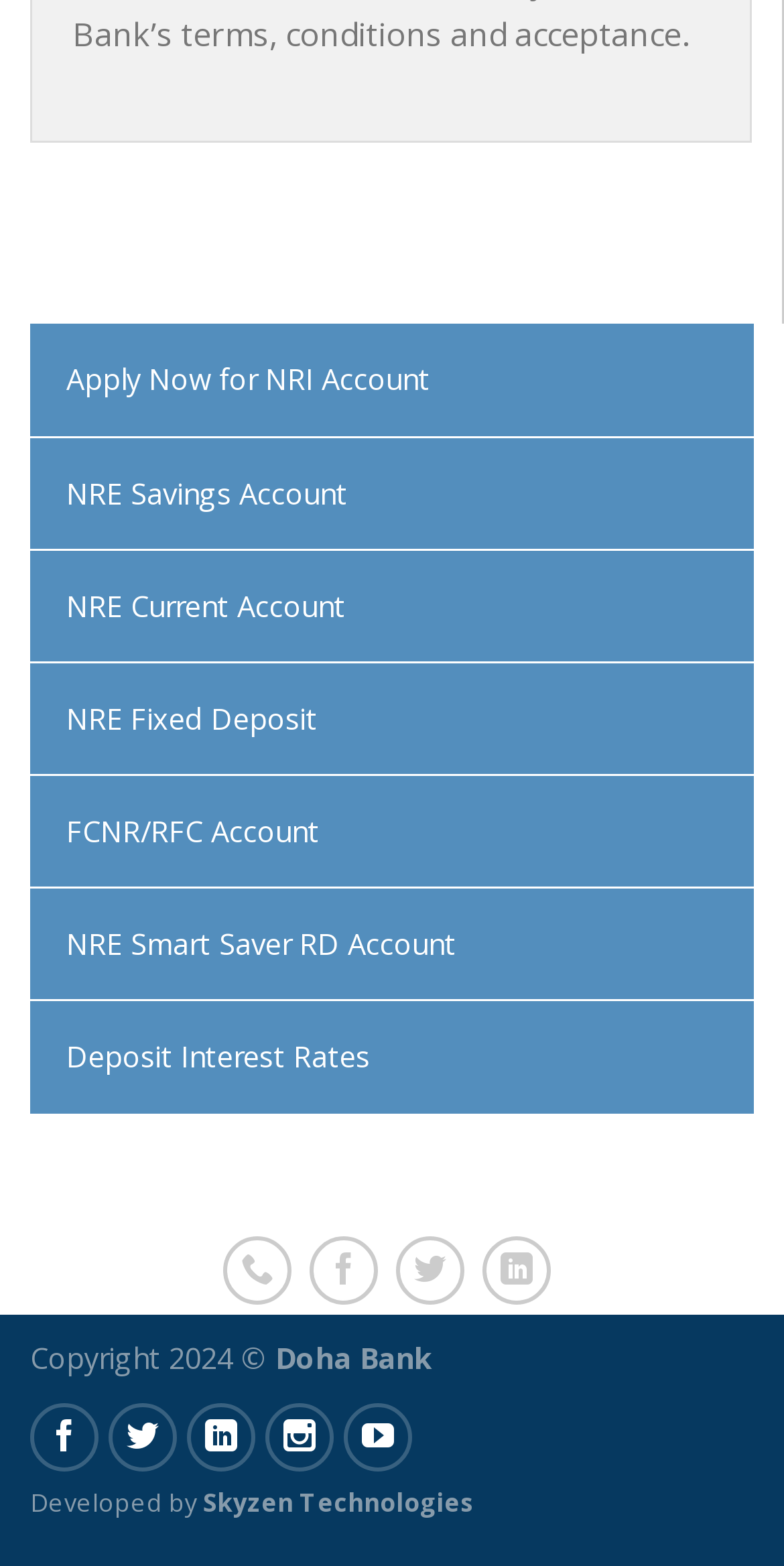Given the description of a UI element: "title="Share on Twitter"", identify the bounding box coordinates of the matching element in the webpage screenshot.

[0.505, 0.789, 0.592, 0.833]